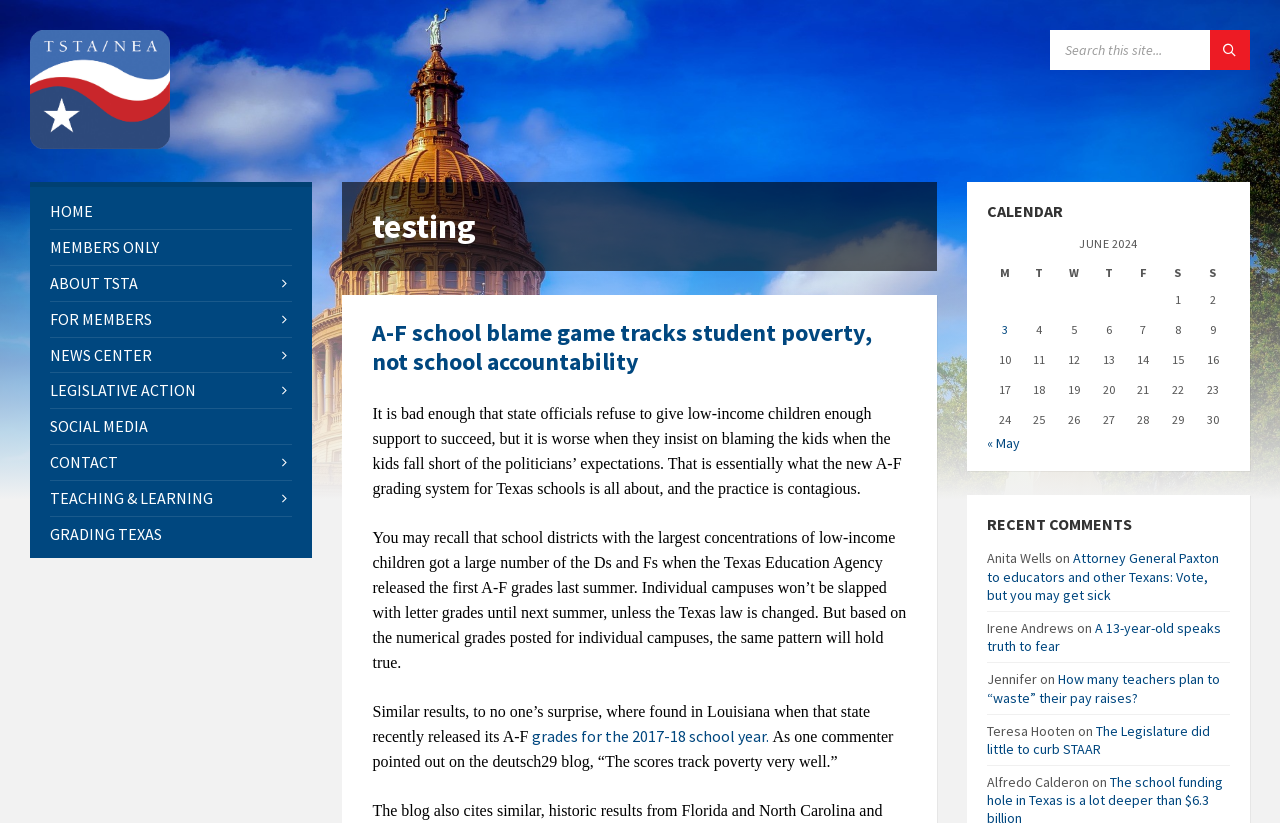What is the month displayed in the calendar?
Please provide a single word or phrase as your answer based on the screenshot.

JUNE 2024